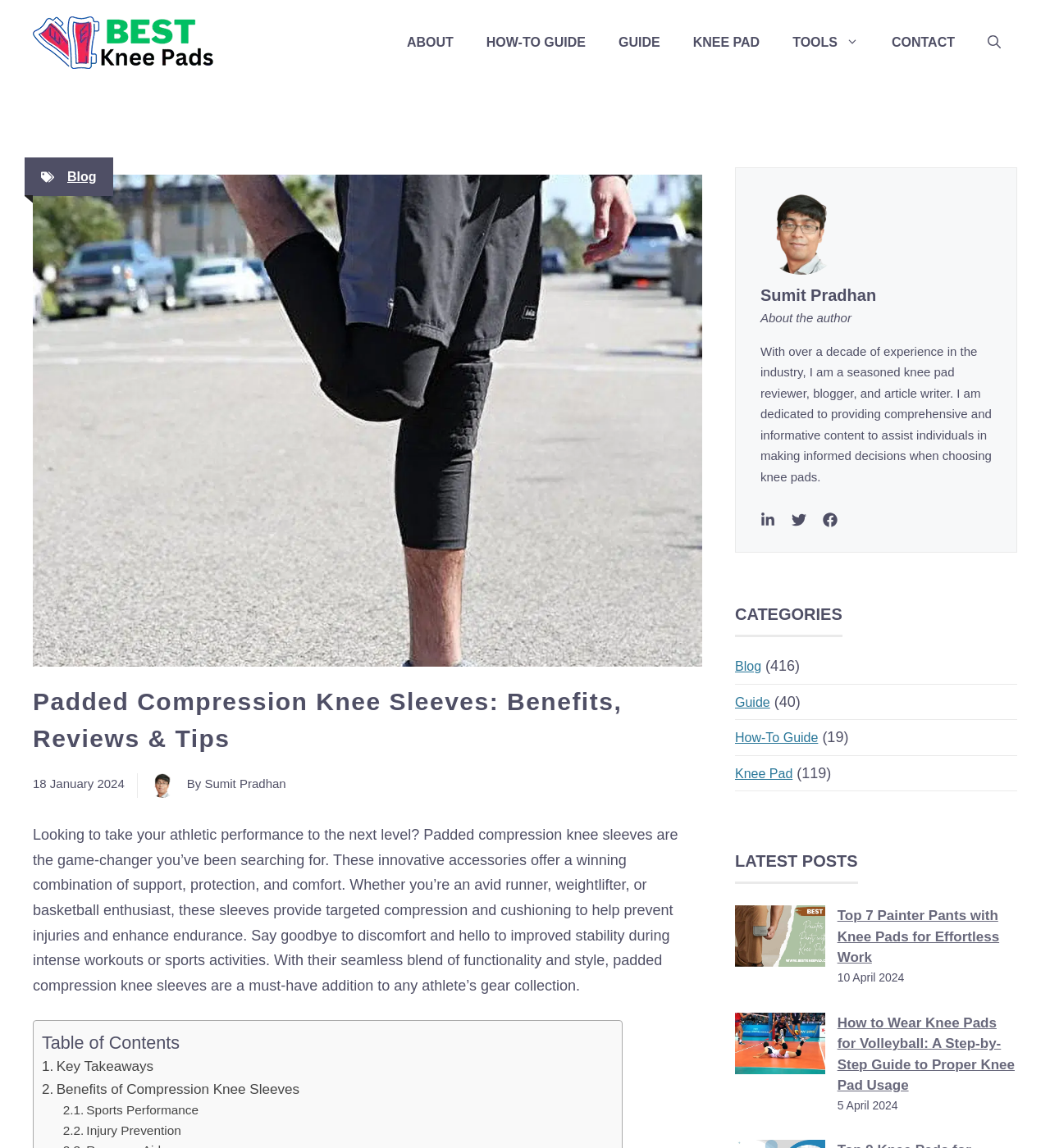Extract the bounding box coordinates of the UI element described by: "aria-label="Open search"". The coordinates should include four float numbers ranging from 0 to 1, e.g., [left, top, right, bottom].

[0.925, 0.016, 0.969, 0.059]